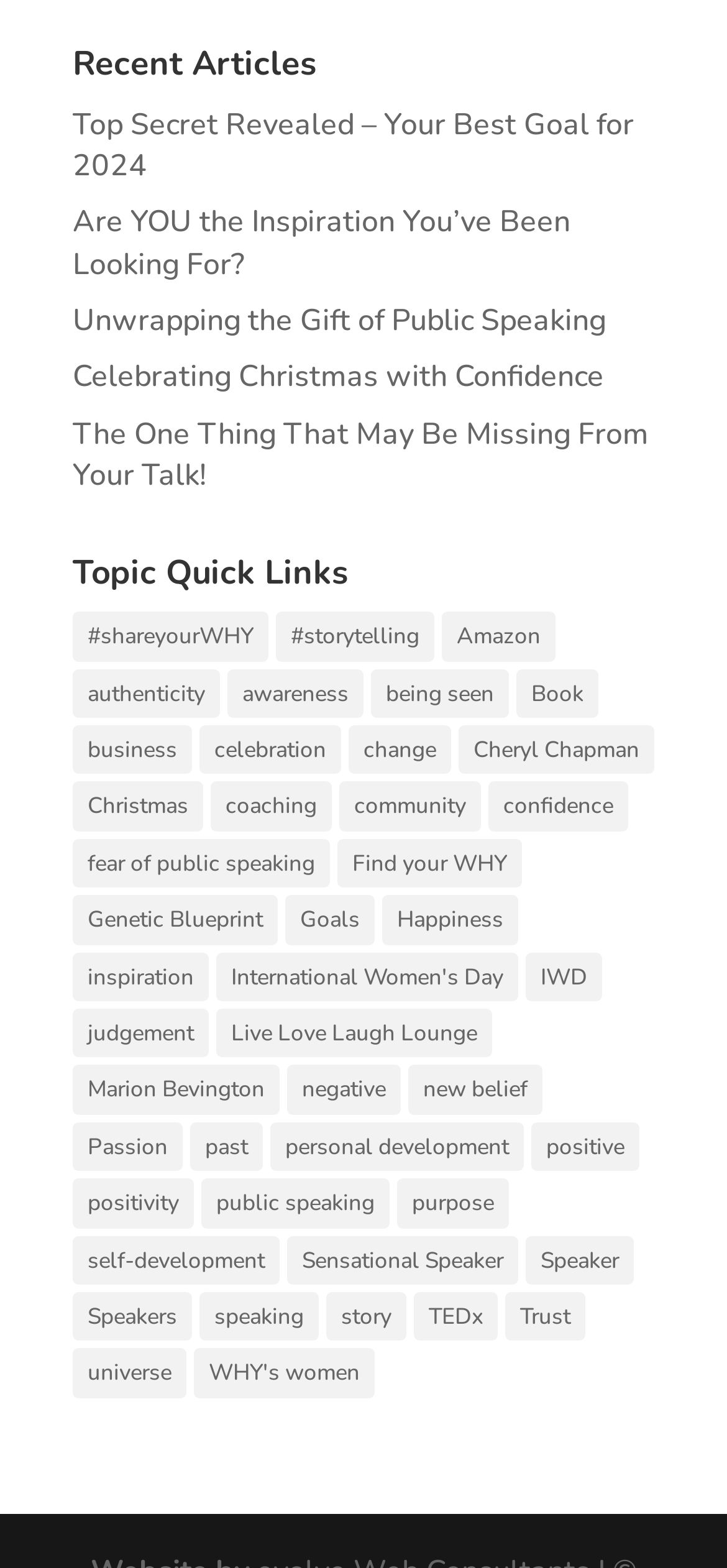Indicate the bounding box coordinates of the element that needs to be clicked to satisfy the following instruction: "Explore the topic 'public speaking'". The coordinates should be four float numbers between 0 and 1, i.e., [left, top, right, bottom].

[0.277, 0.752, 0.536, 0.783]